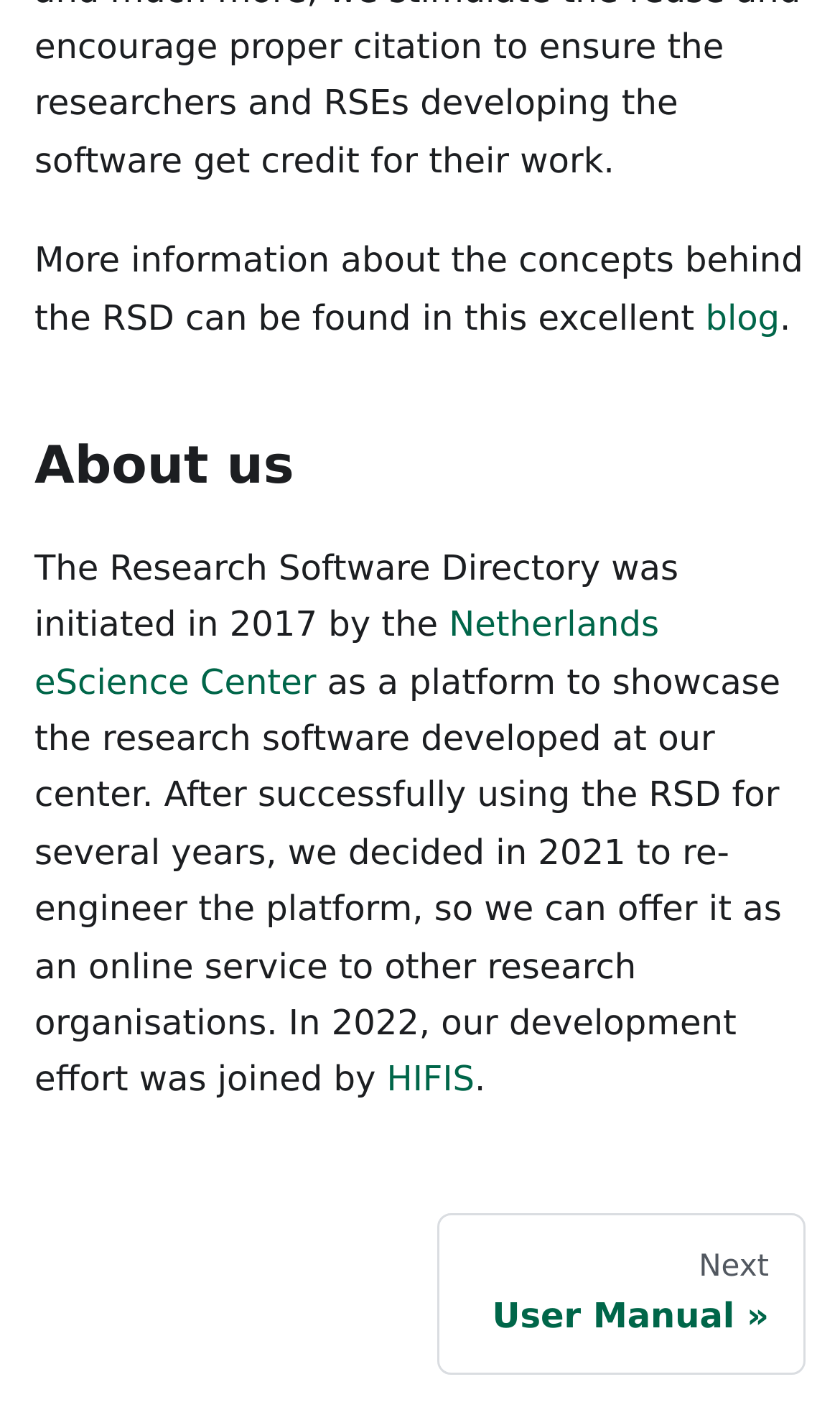What is the name of the center that initiated the Research Software Directory?
Please provide a single word or phrase answer based on the image.

Netherlands eScience Center